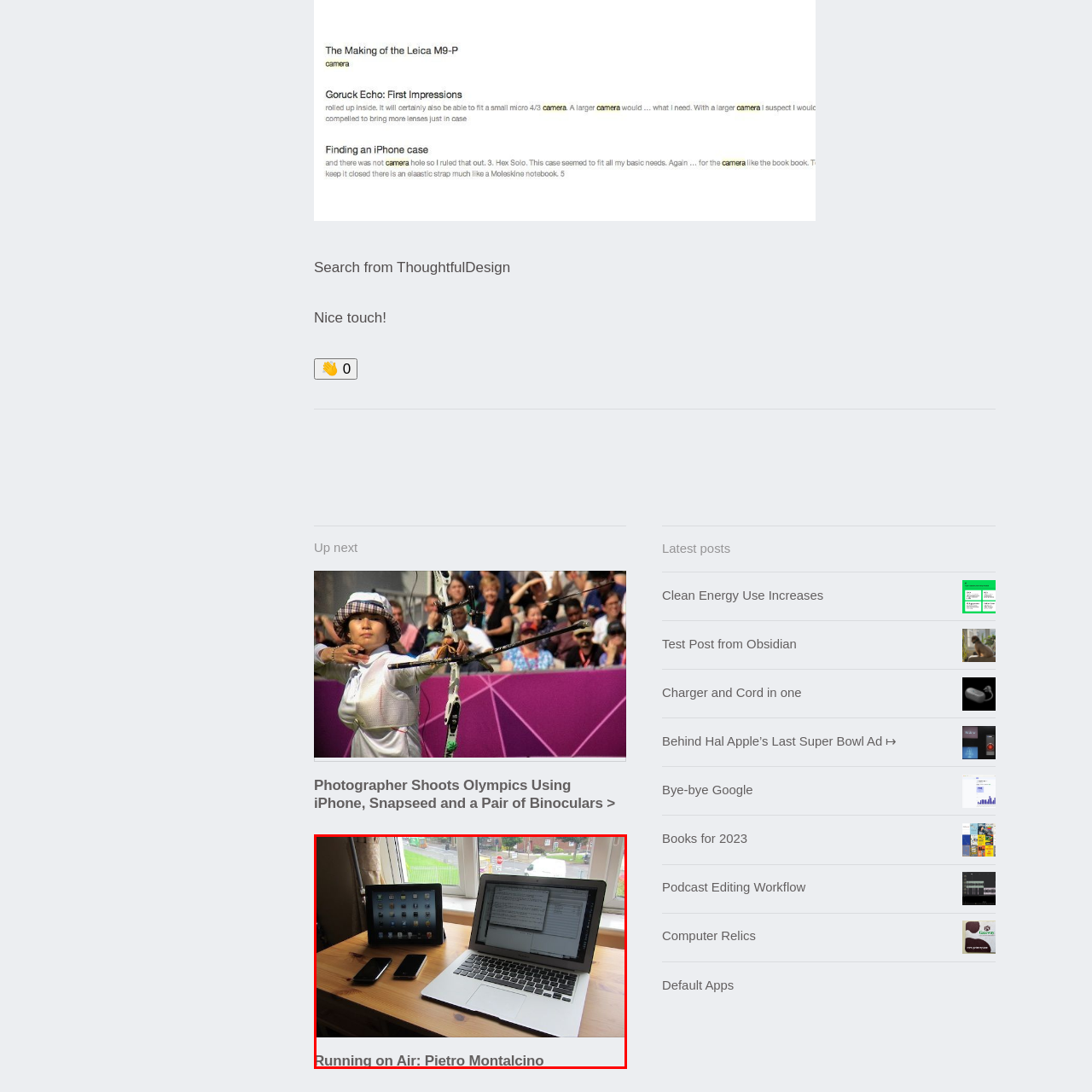How many smartphones are on the table?
Pay attention to the part of the image enclosed by the red bounding box and respond to the question in detail.

The image features two smartphones lying horizontally adjacent to the laptop, hinting at communication or mobile management.